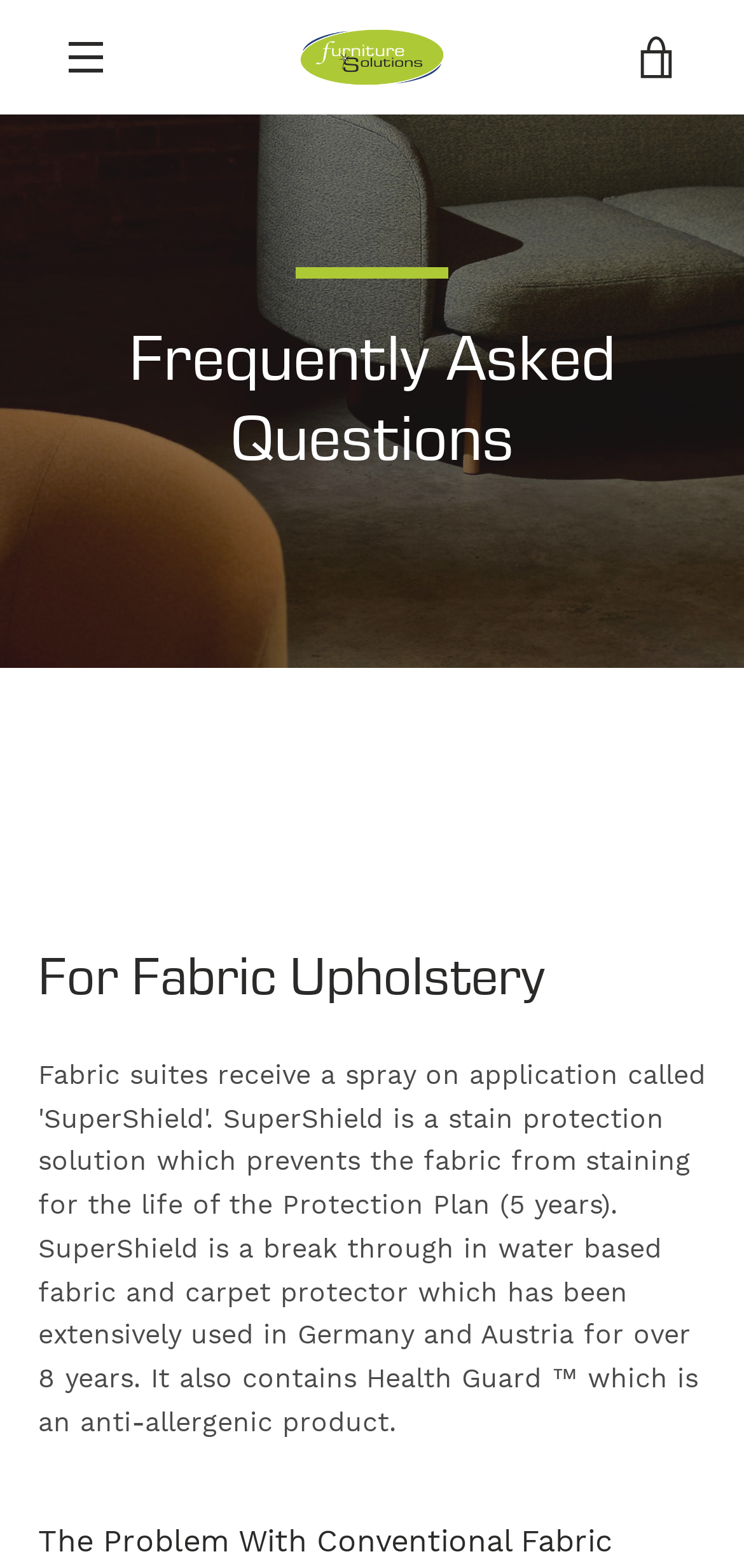Locate the bounding box coordinates of the clickable area to execute the instruction: "read Frequently Asked Questions". Provide the coordinates as four float numbers between 0 and 1, represented as [left, top, right, bottom].

[0.051, 0.17, 0.949, 0.304]